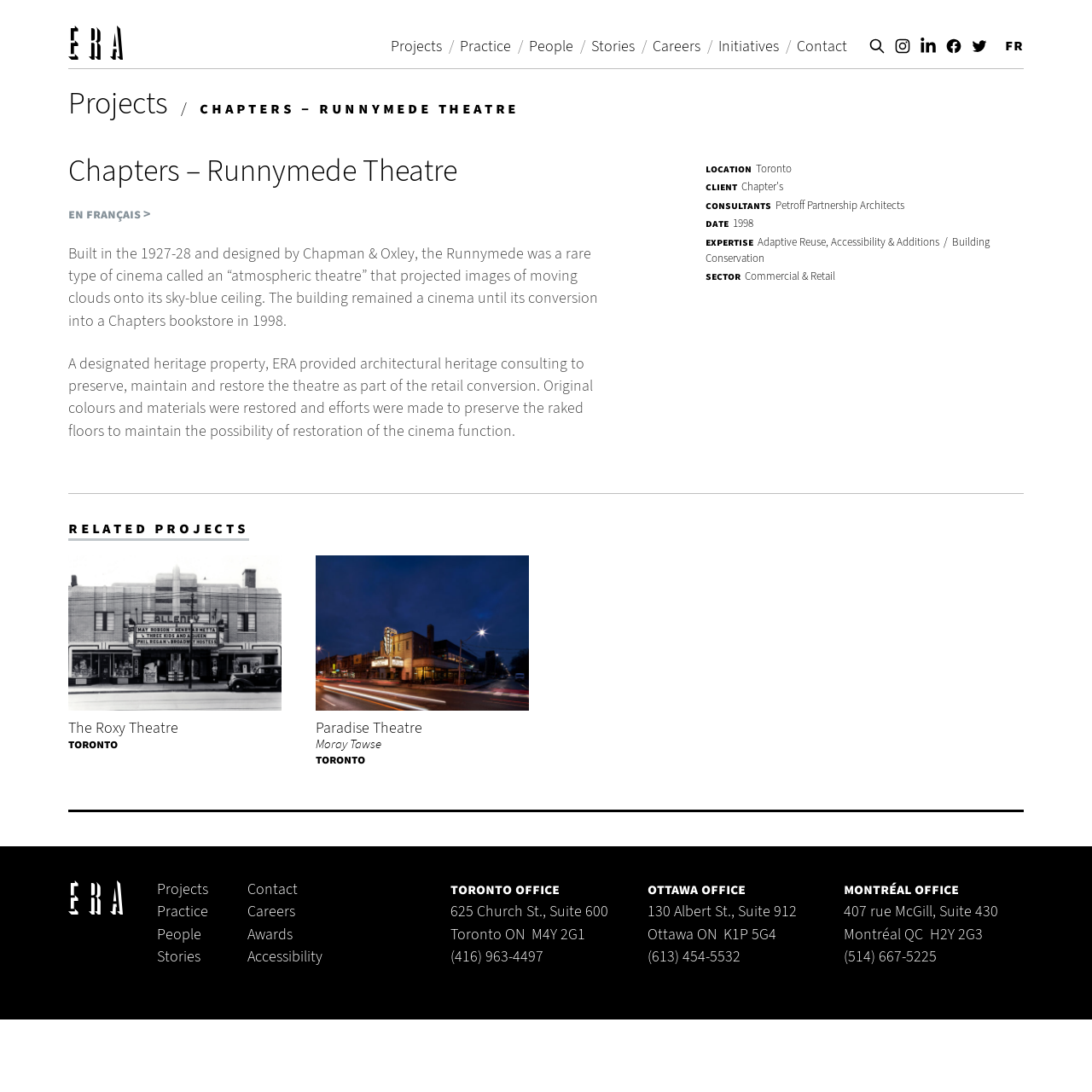What is the name of the theatre?
Using the information from the image, give a concise answer in one word or a short phrase.

Runnymede Theatre